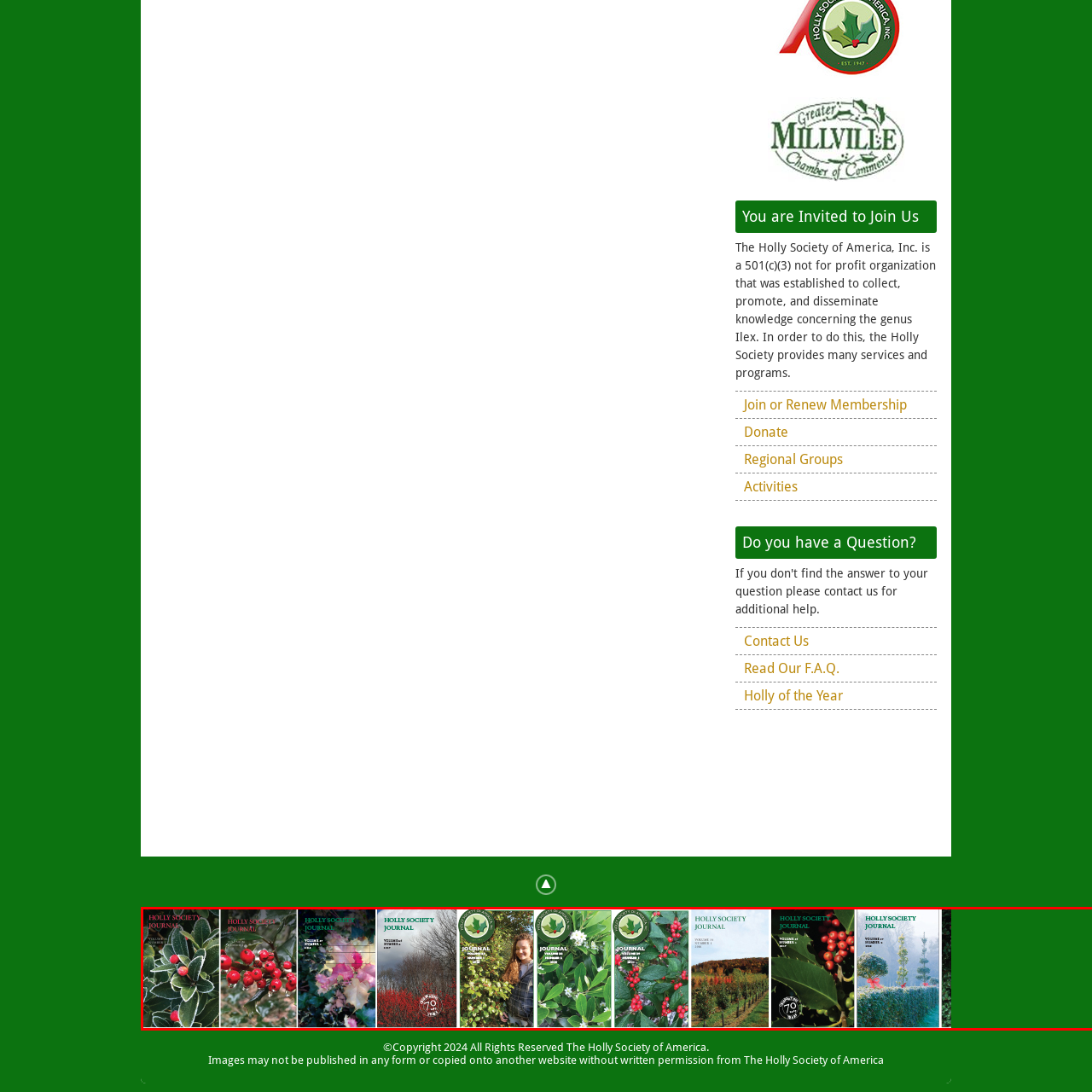Thoroughly describe the scene captured inside the red-bordered section of the image.

The image showcases a series of journal covers from the Holly Society of America, highlighting the beauty and diversity of the genus Ilex, commonly known as holly. The collection spans several editions, each featuring vibrant imagery that captures various holly plants and landscapes. Prominently displaying the journal's title, "Holly Society Journal," the covers feature striking photographs of holly berries, lush green leaves, and seasonal scenes, illustrating the organization's commitment to promoting knowledge about holly. This visual representation serves as an invitation for enthusiasts and members to appreciate the species, learn more, and engage with the Holly Society, underscoring its role as a non-profit organization dedicated to the study and dissemination of information about holly.